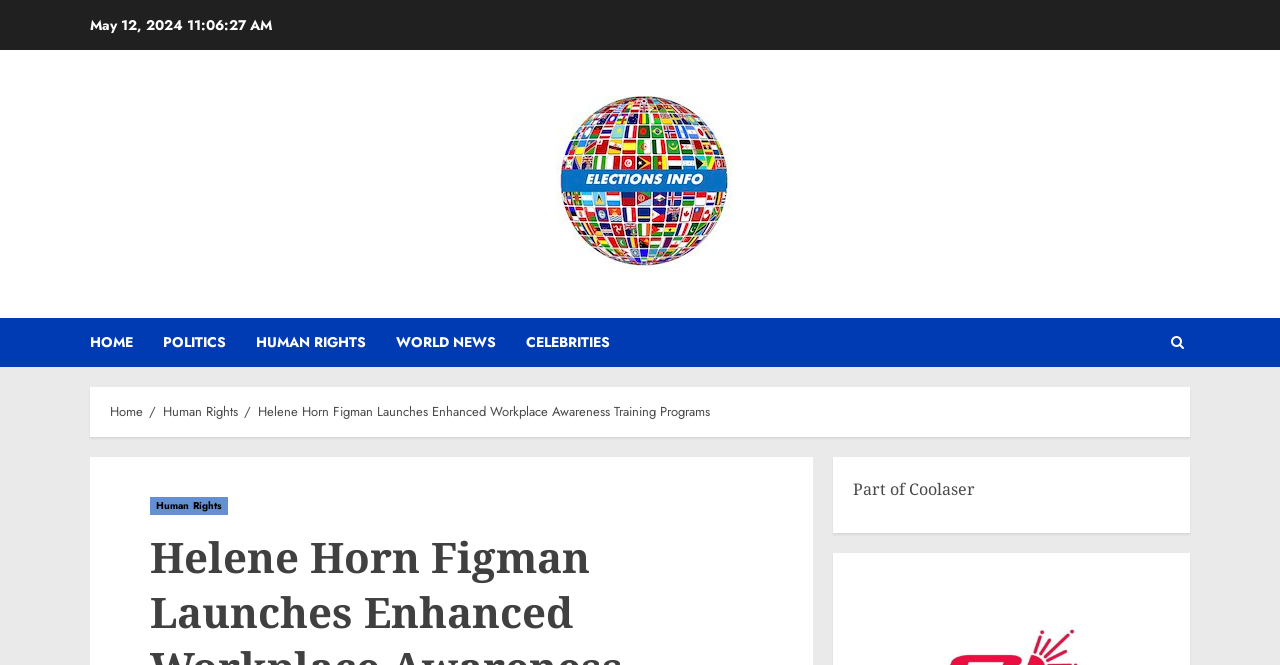Please locate the bounding box coordinates for the element that should be clicked to achieve the following instruction: "read elections info". Ensure the coordinates are given as four float numbers between 0 and 1, i.e., [left, top, right, bottom].

[0.422, 0.12, 0.578, 0.432]